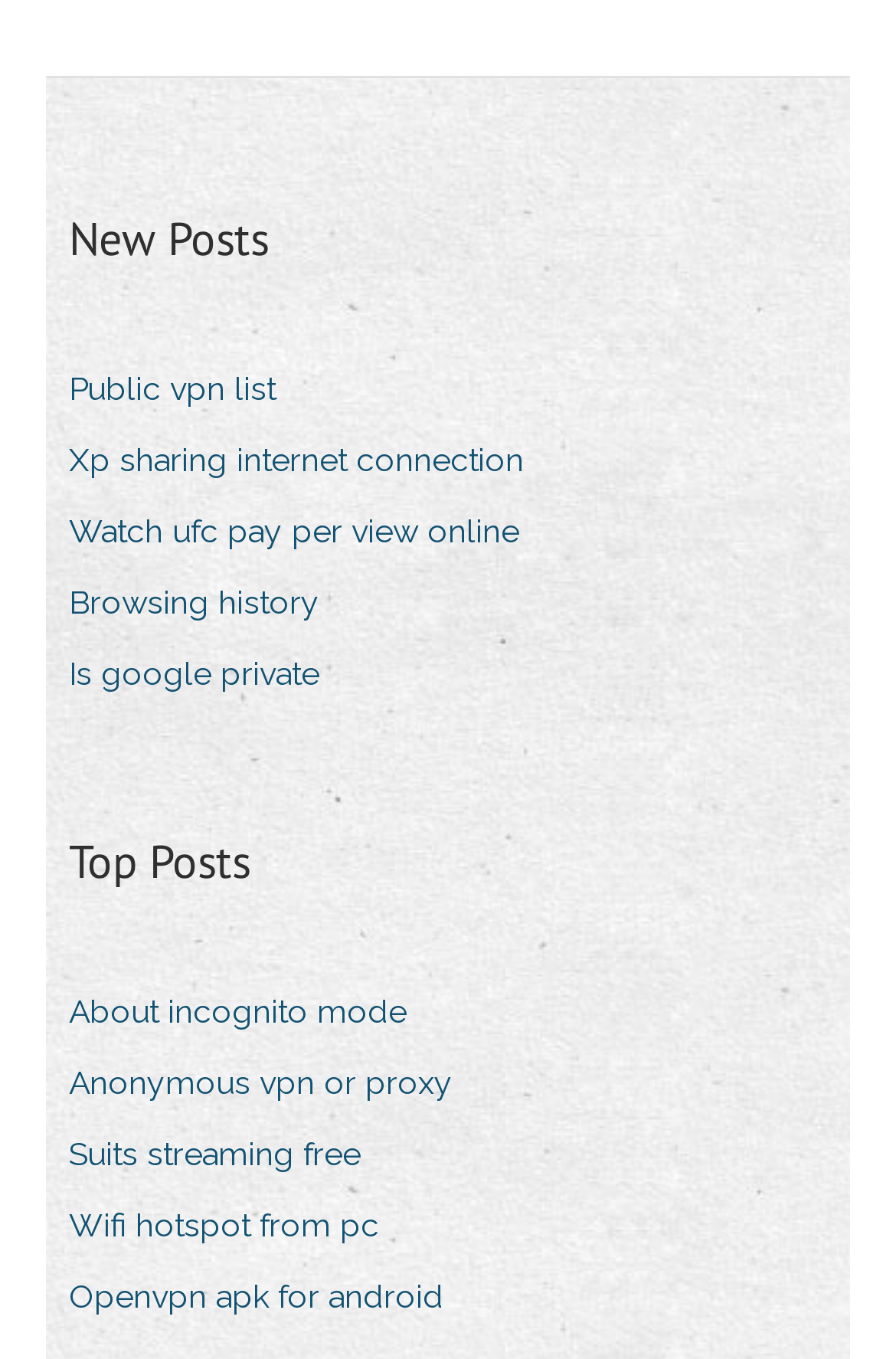Please determine the bounding box coordinates, formatted as (top-left x, top-left y, bottom-right x, bottom-right y), with all values as floating point numbers between 0 and 1. Identify the bounding box of the region described as: Openvpn apk for android

[0.077, 0.932, 0.533, 0.978]